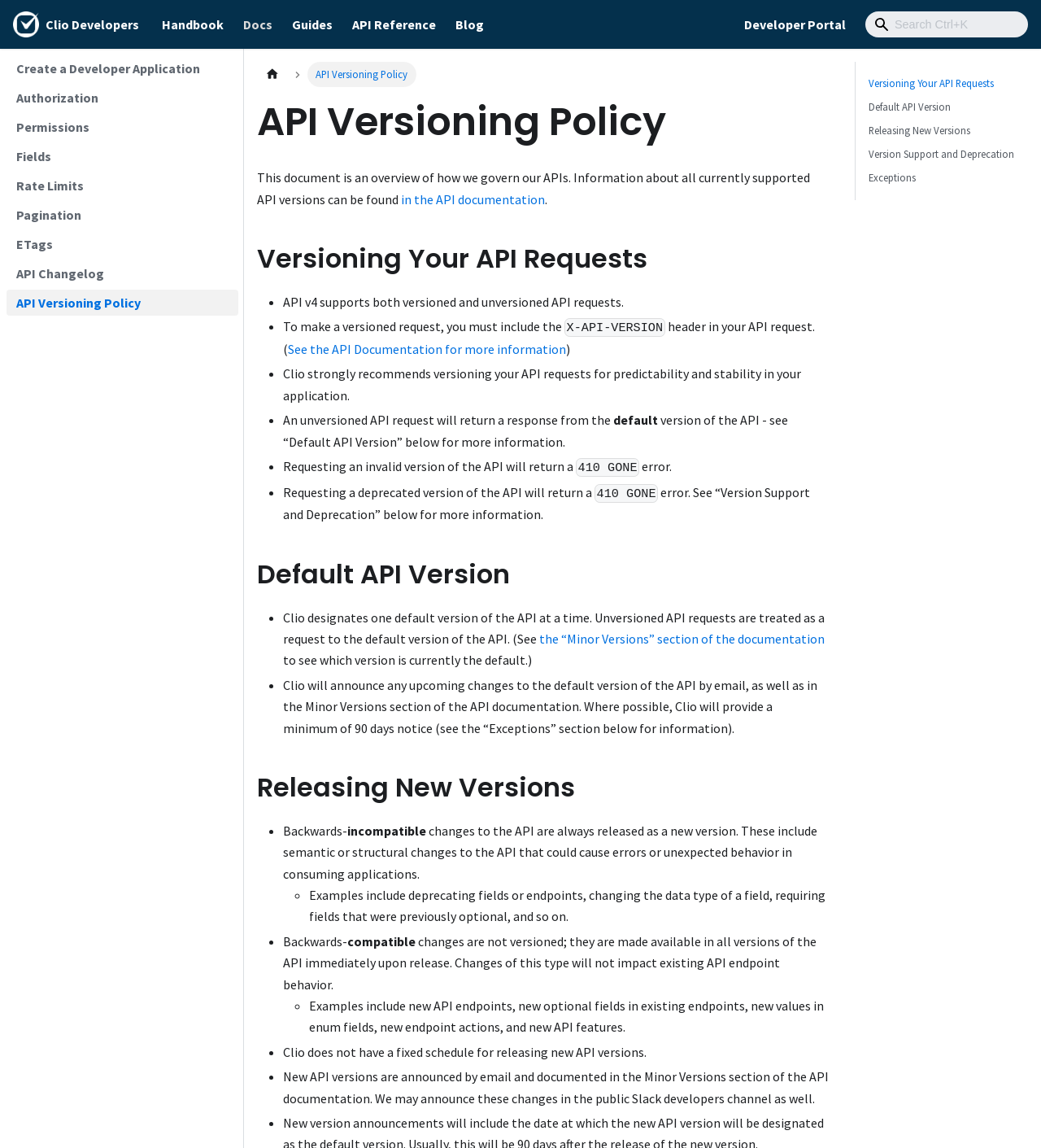What type of changes are made available in all API versions immediately?
Please provide a single word or phrase as the answer based on the screenshot.

Backwards-compatible changes